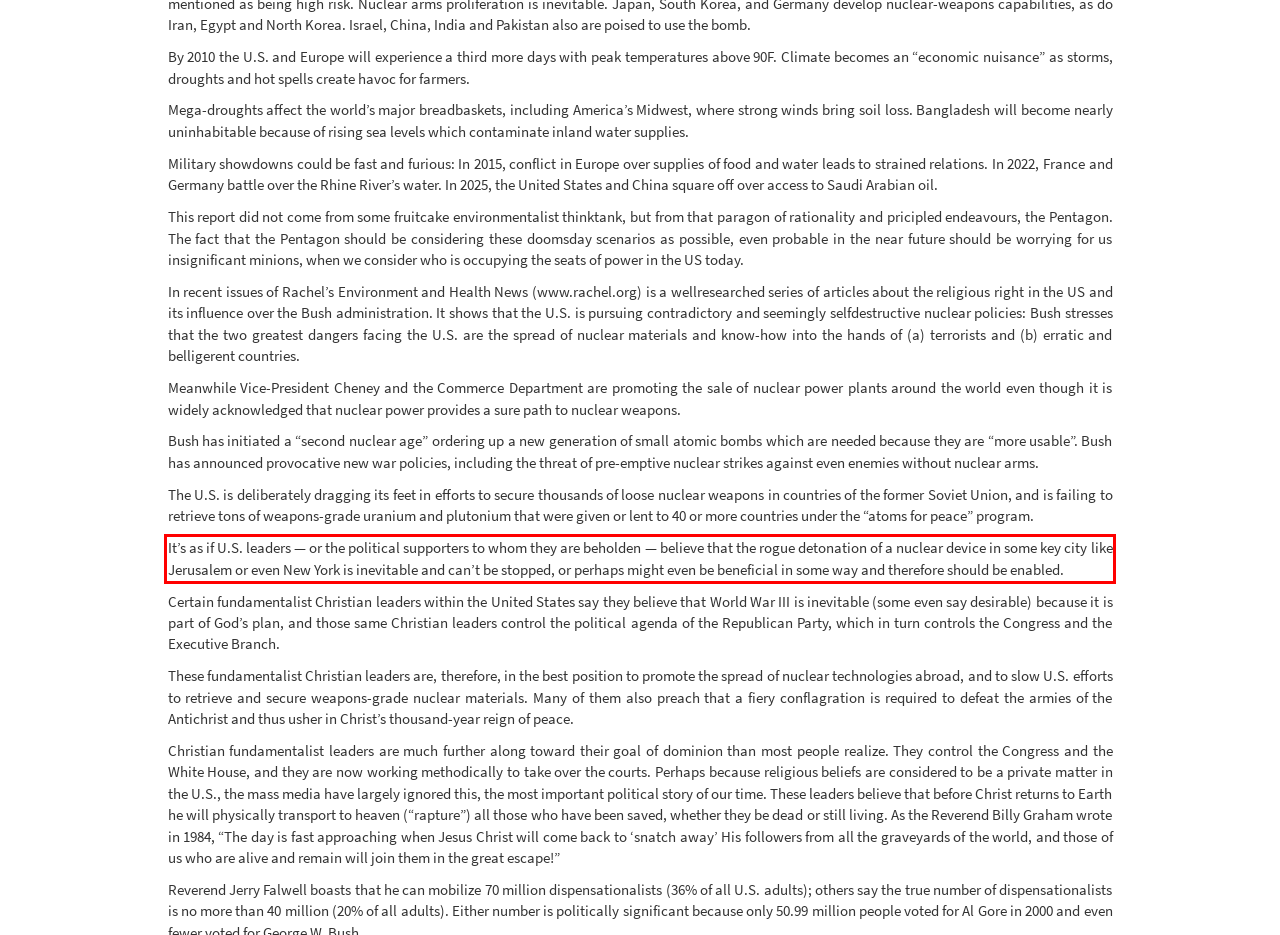Please take the screenshot of the webpage, find the red bounding box, and generate the text content that is within this red bounding box.

It’s as if U.S. leaders — or the political supporters to whom they are beholden — believe that the rogue detonation of a nuclear device in some key city like Jerusalem or even New York is inevitable and can’t be stopped, or perhaps might even be beneficial in some way and therefore should be enabled.